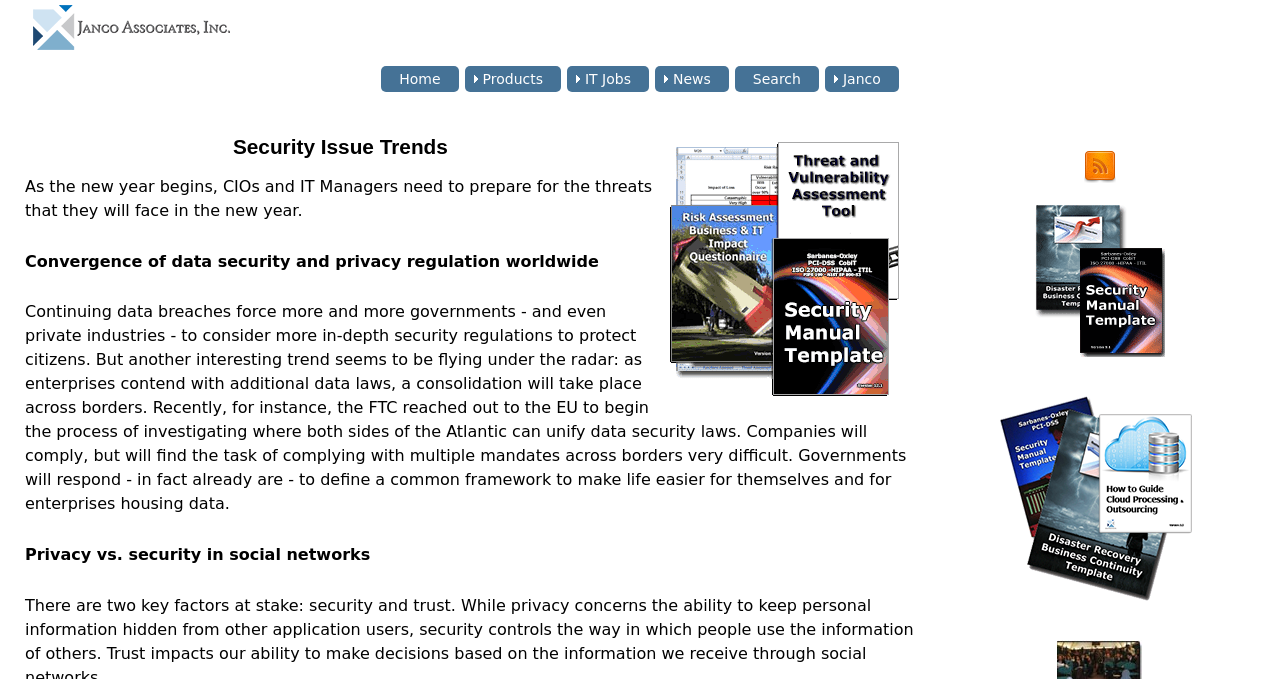Based on the image, provide a detailed response to the question:
What is the main topic of this webpage?

Based on the webpage's structure and content, it appears to be discussing various security issue trends, including data security and privacy regulations, social networks, and disaster recovery security.